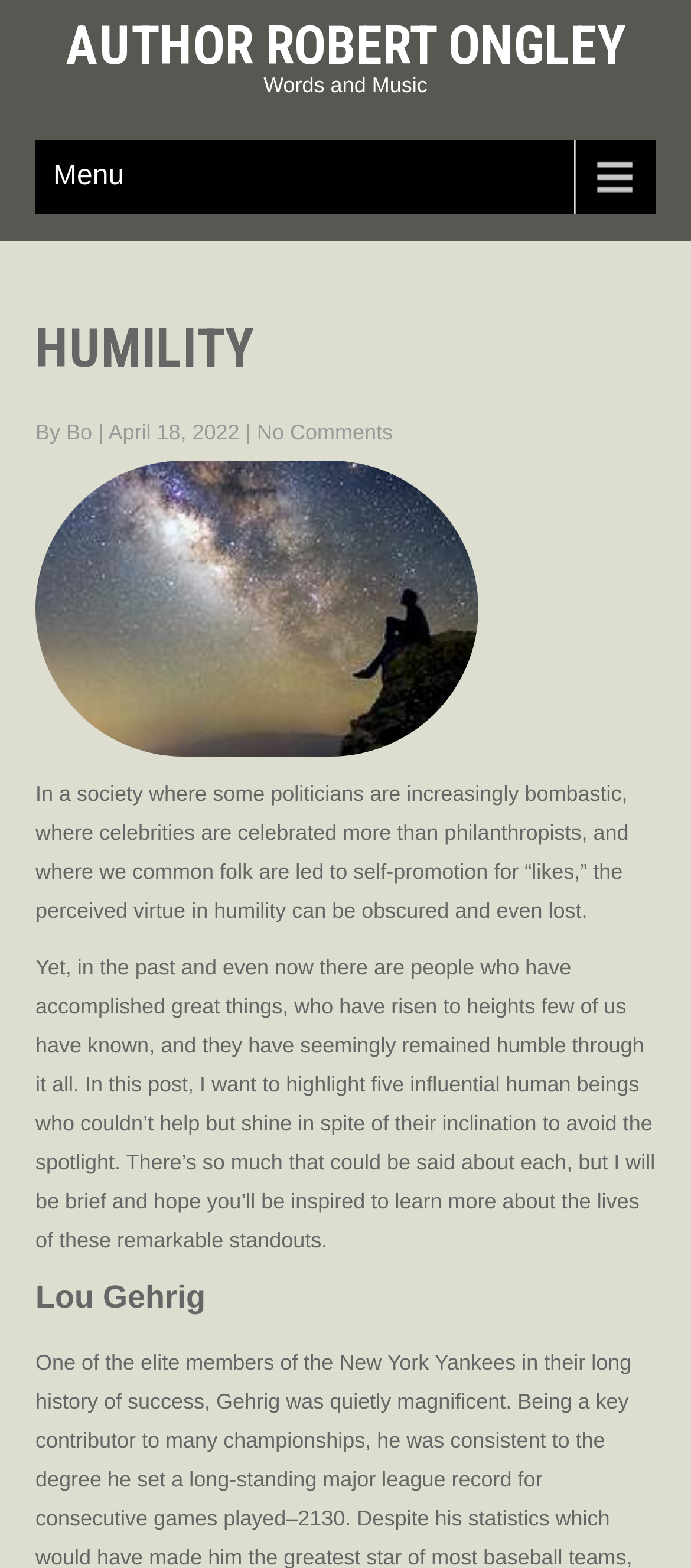Given the following UI element description: "No Comments", find the bounding box coordinates in the webpage screenshot.

[0.372, 0.268, 0.568, 0.284]